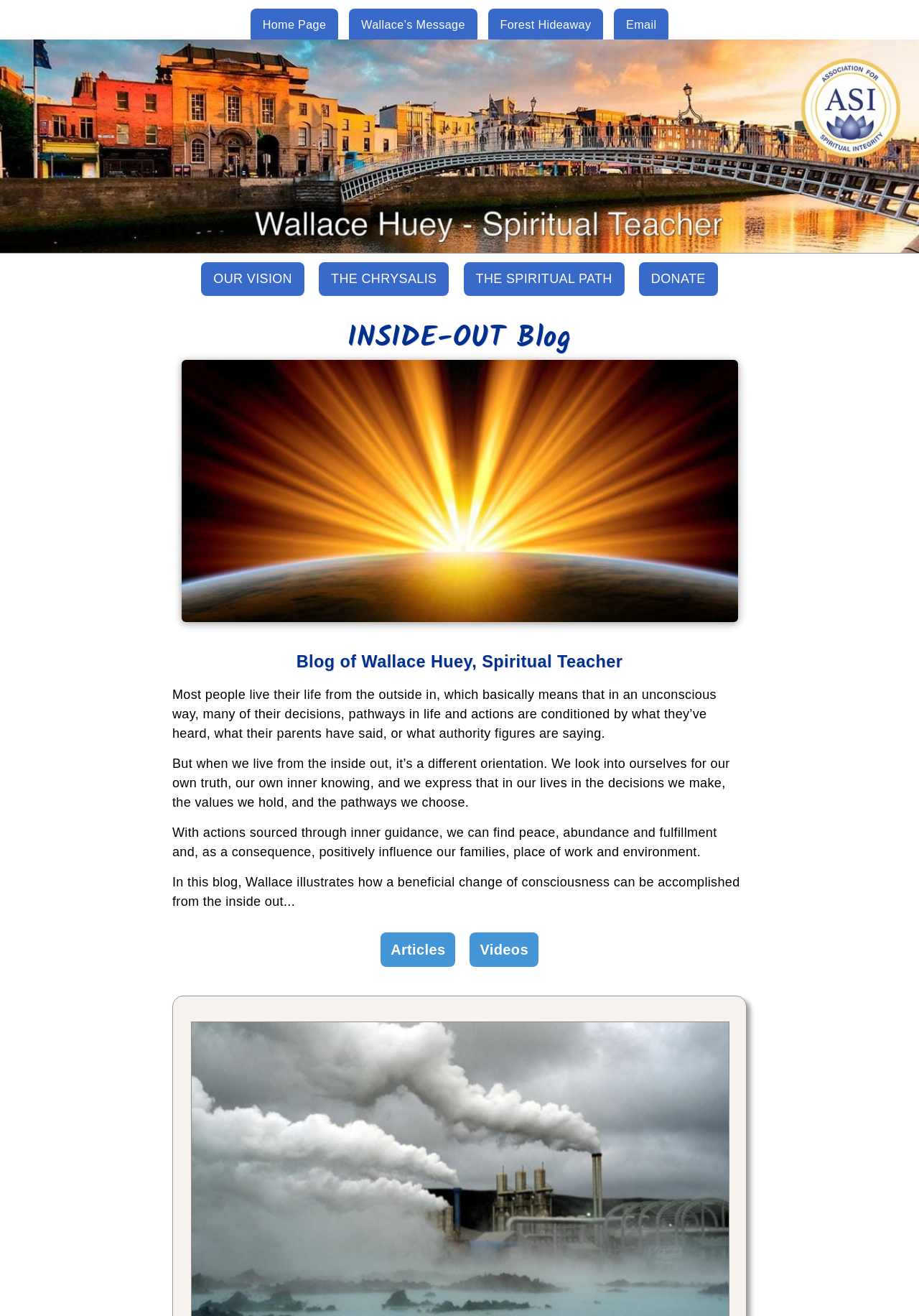Pinpoint the bounding box coordinates of the area that should be clicked to complete the following instruction: "email the founders". The coordinates must be given as four float numbers between 0 and 1, i.e., [left, top, right, bottom].

[0.666, 0.013, 0.729, 0.024]